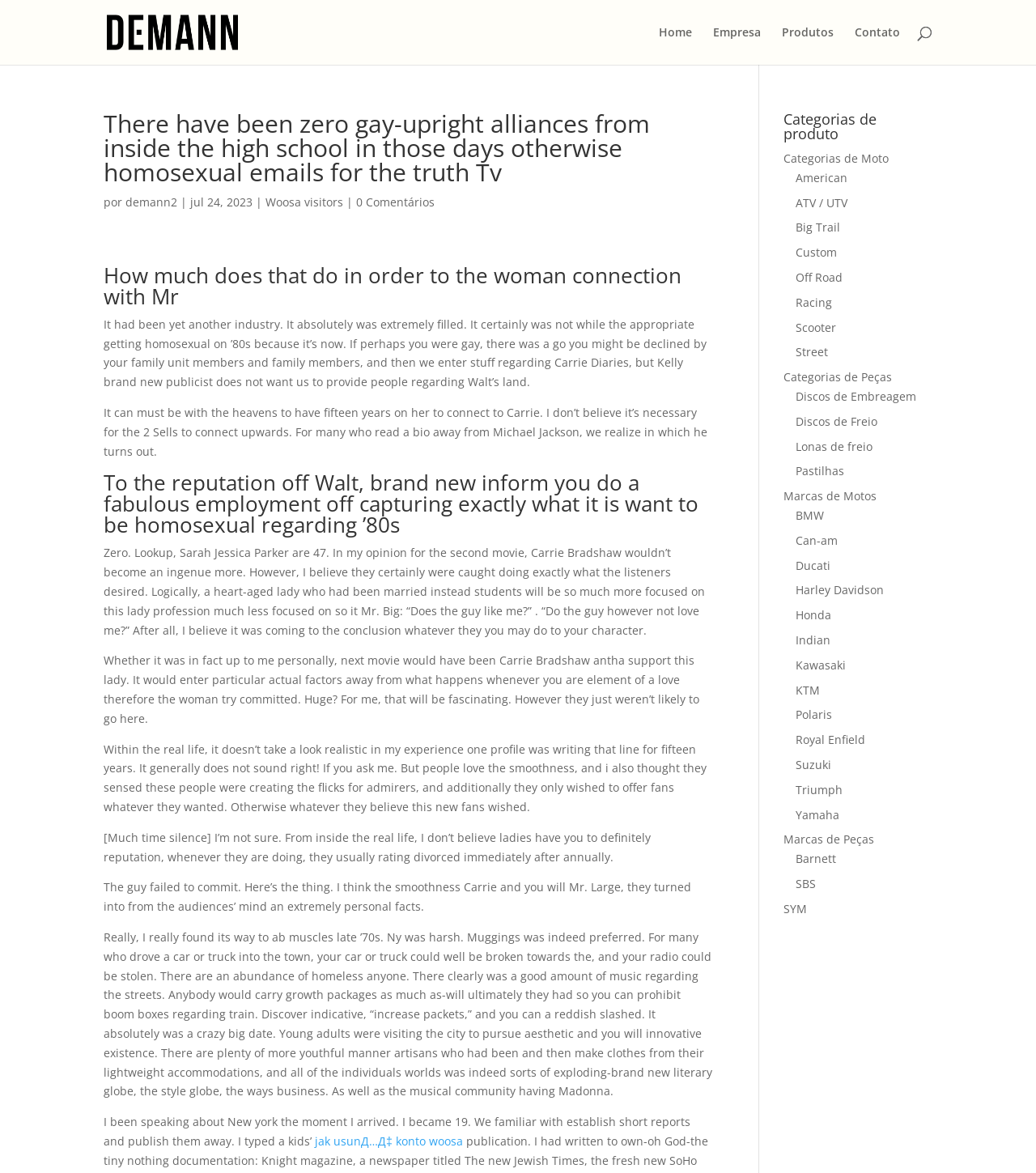Given the description Royal Enfield, predict the bounding box coordinates of the UI element. Ensure the coordinates are in the format (top-left x, top-left y, bottom-right x, bottom-right y) and all values are between 0 and 1.

[0.768, 0.624, 0.835, 0.637]